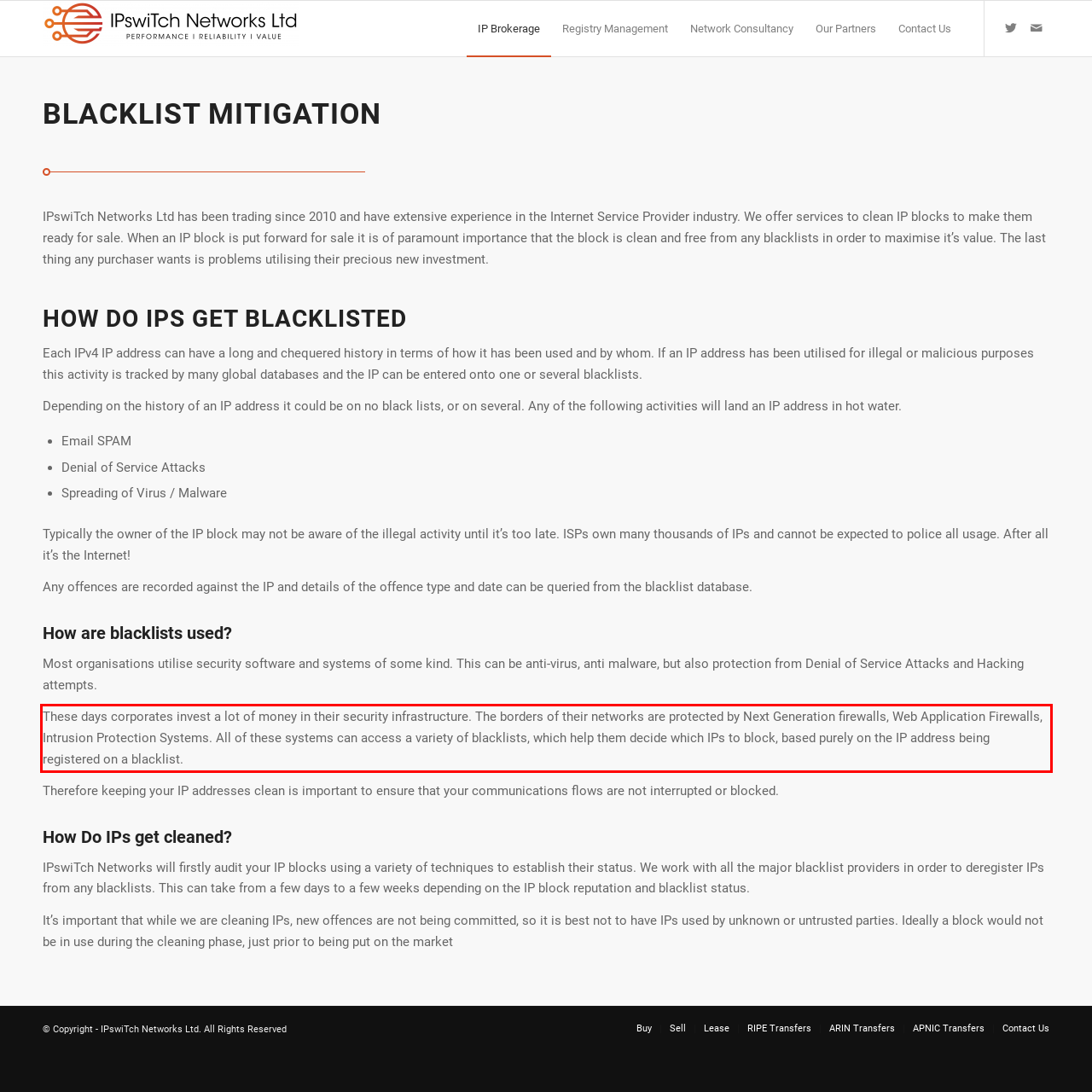Analyze the webpage screenshot and use OCR to recognize the text content in the red bounding box.

These days corporates invest a lot of money in their security infrastructure. The borders of their networks are protected by Next Generation firewalls, Web Application Firewalls, Intrusion Protection Systems. All of these systems can access a variety of blacklists, which help them decide which IPs to block, based purely on the IP address being registered on a blacklist.